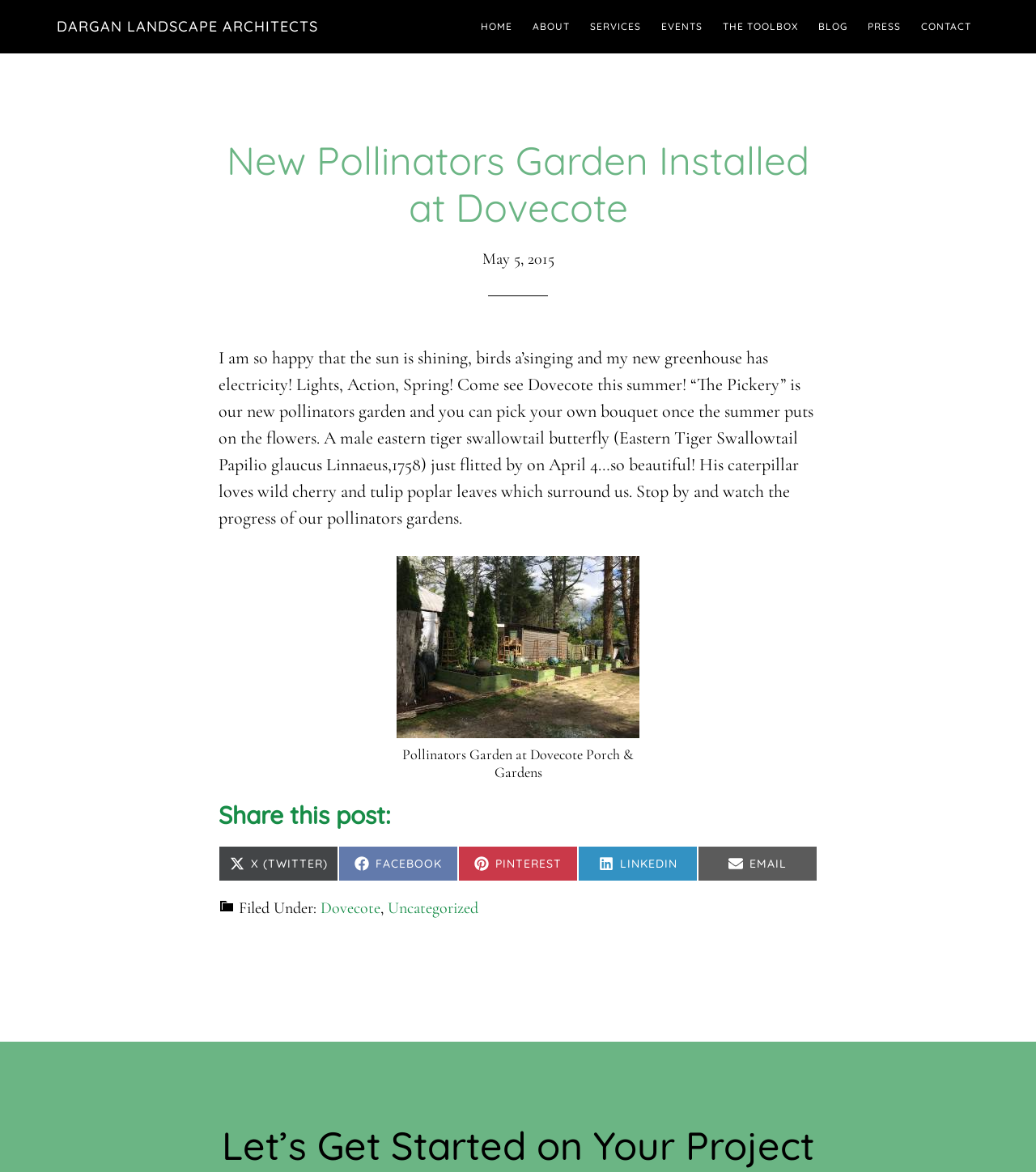Respond to the question below with a single word or phrase:
What is the date of the blog post?

May 5, 2015